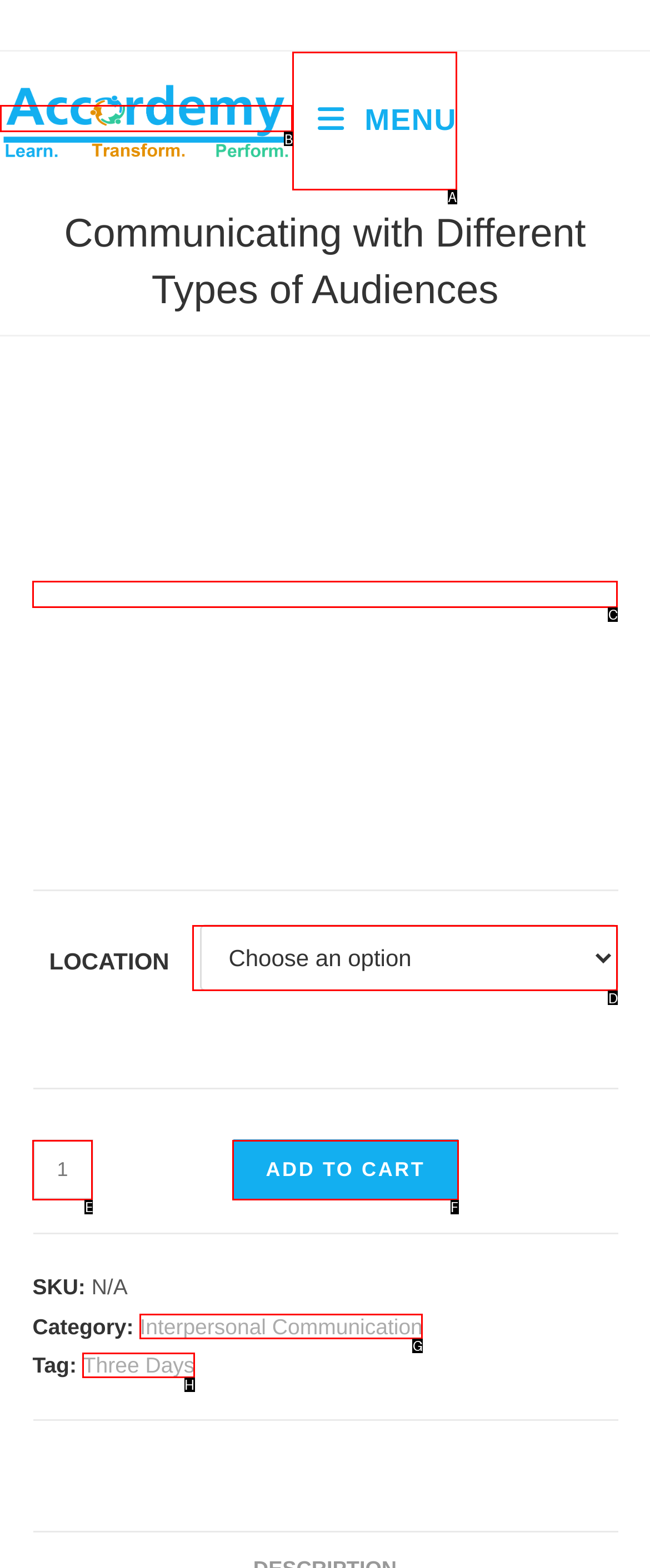Indicate which HTML element you need to click to complete the task: Select a location. Provide the letter of the selected option directly.

D